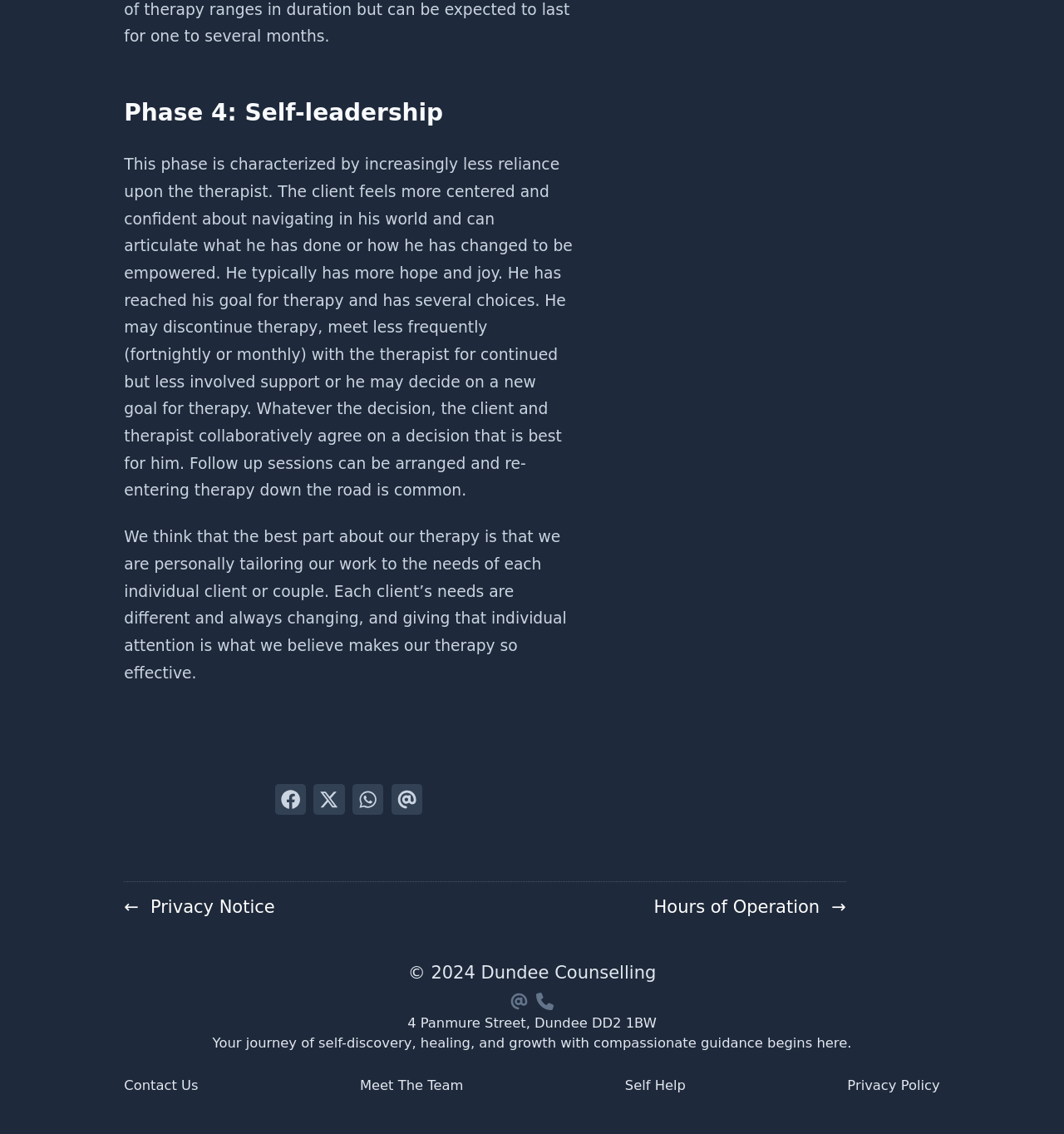Please identify the coordinates of the bounding box that should be clicked to fulfill this instruction: "Share on Facebook".

[0.258, 0.691, 0.288, 0.719]